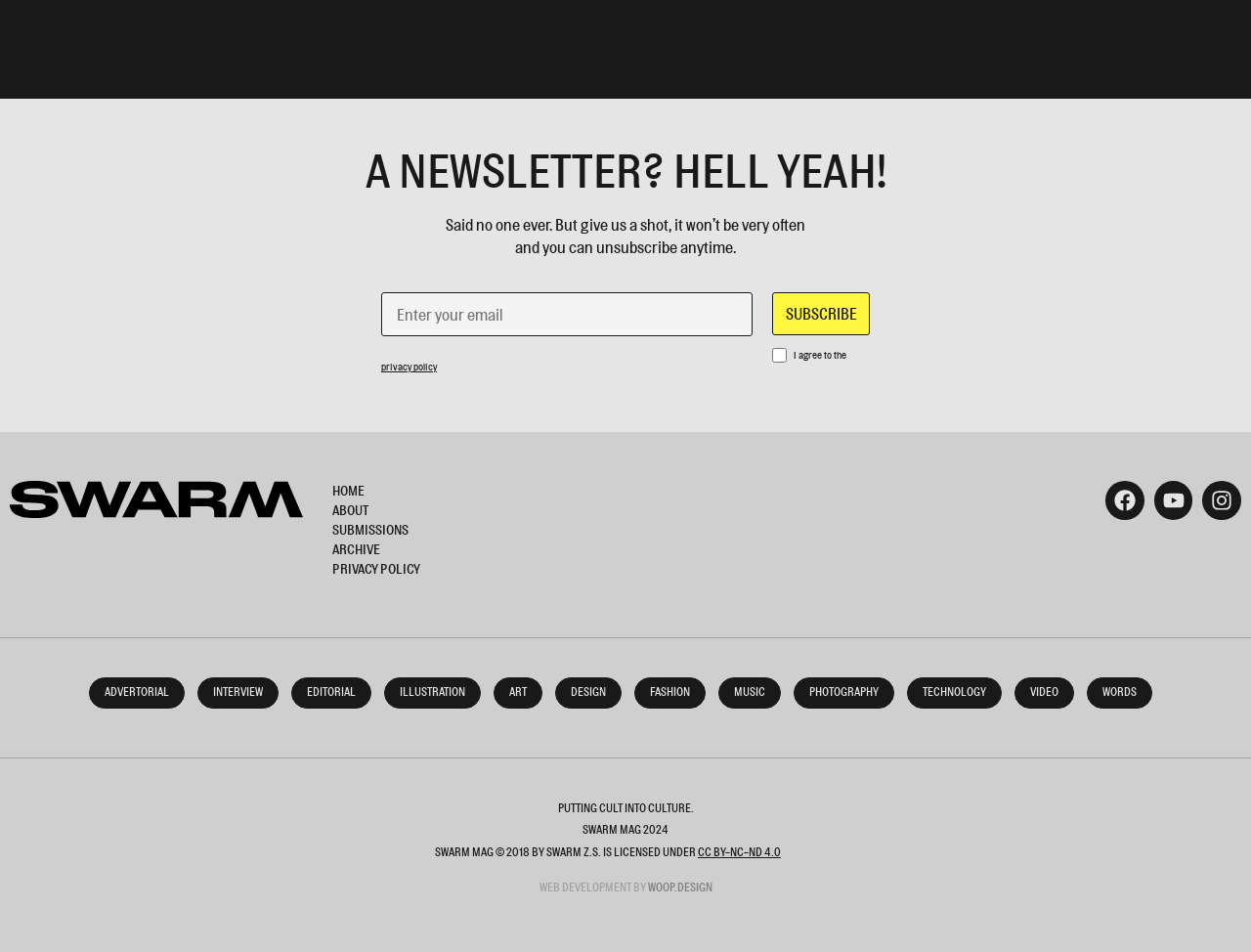Find and specify the bounding box coordinates that correspond to the clickable region for the instruction: "Subscribe to the newsletter".

[0.617, 0.307, 0.695, 0.352]